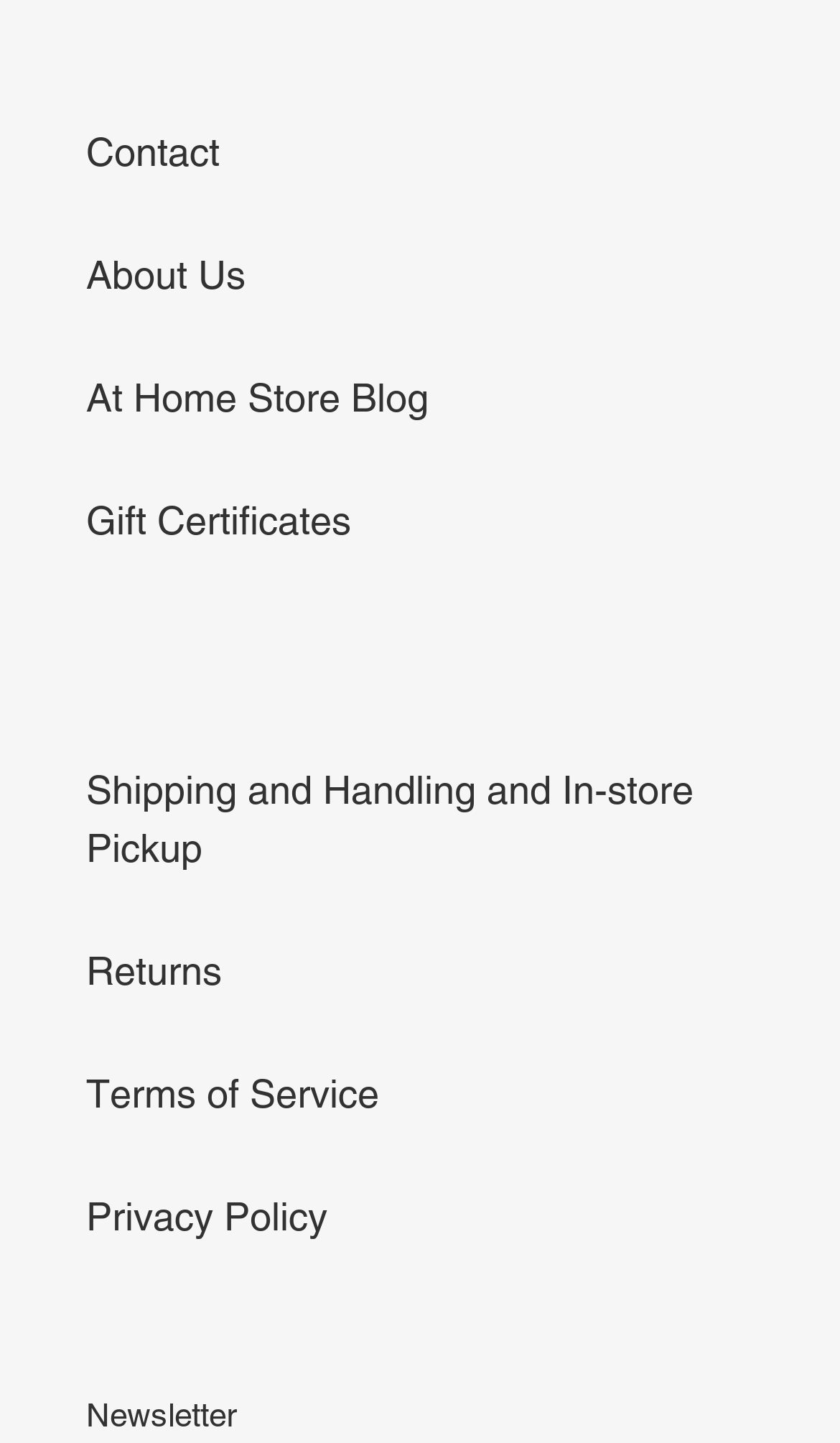Find the UI element described as: "Terms of Service" and predict its bounding box coordinates. Ensure the coordinates are four float numbers between 0 and 1, [left, top, right, bottom].

[0.103, 0.742, 0.451, 0.773]